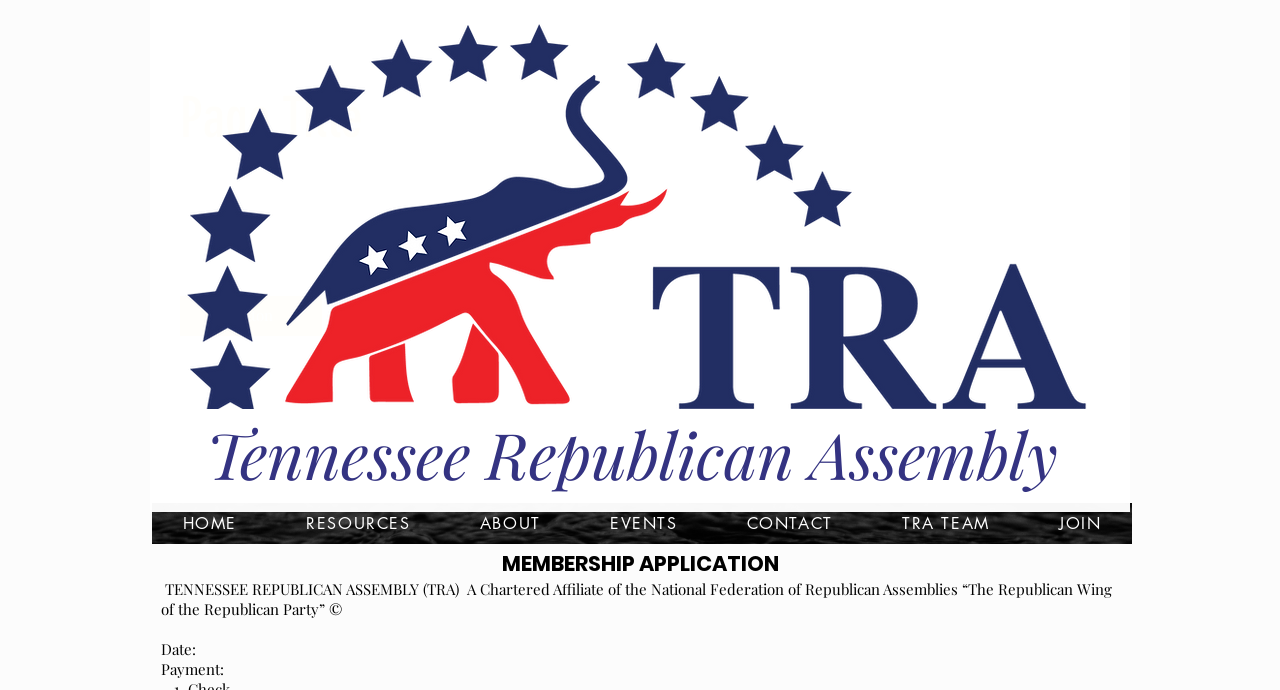Is there a button on the webpage?
Based on the image, provide your answer in one word or phrase.

Yes